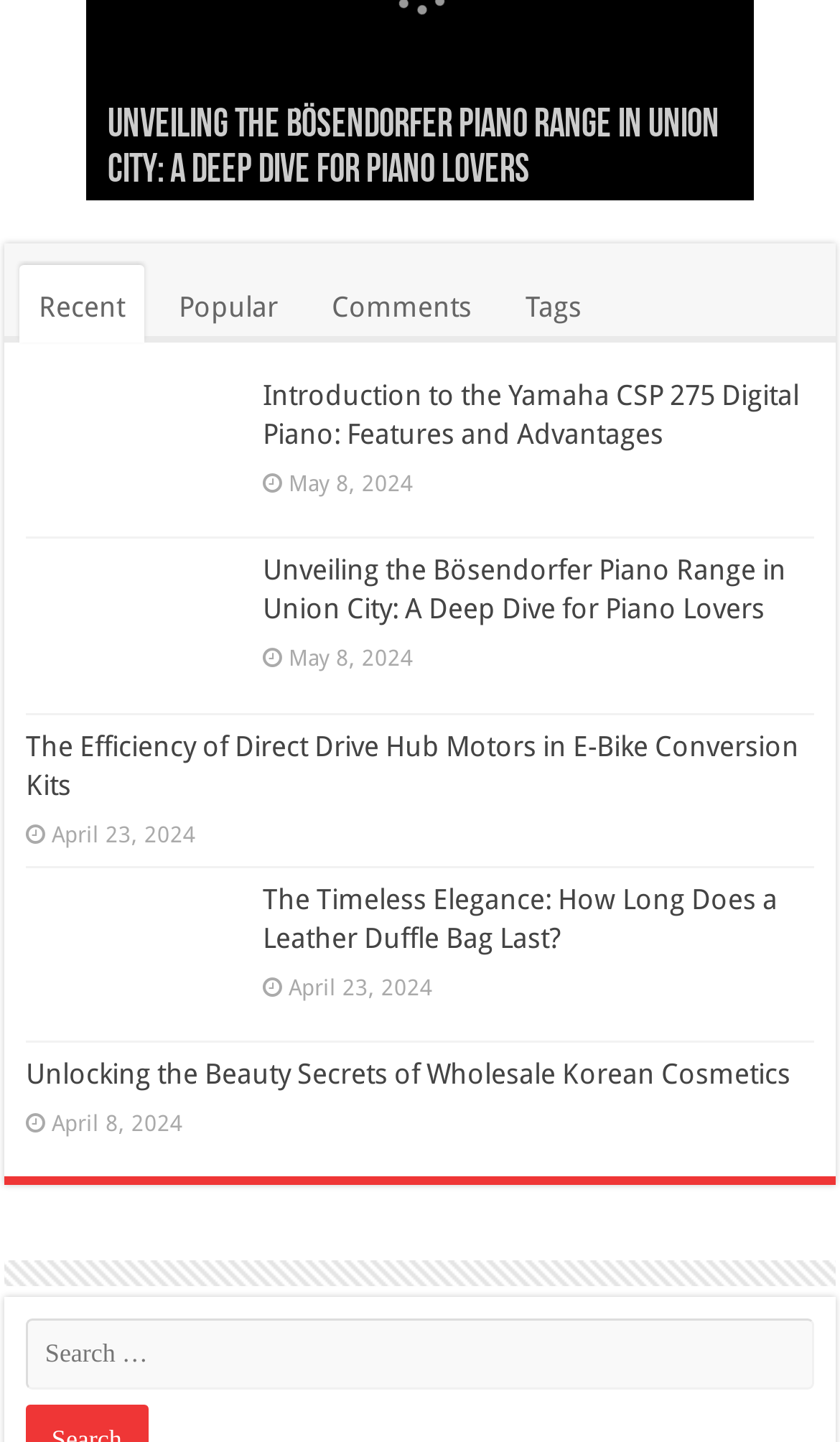Identify the bounding box coordinates of the element to click to follow this instruction: 'Search in the search box'. Ensure the coordinates are four float values between 0 and 1, provided as [left, top, right, bottom].

[0.031, 0.914, 0.969, 0.963]